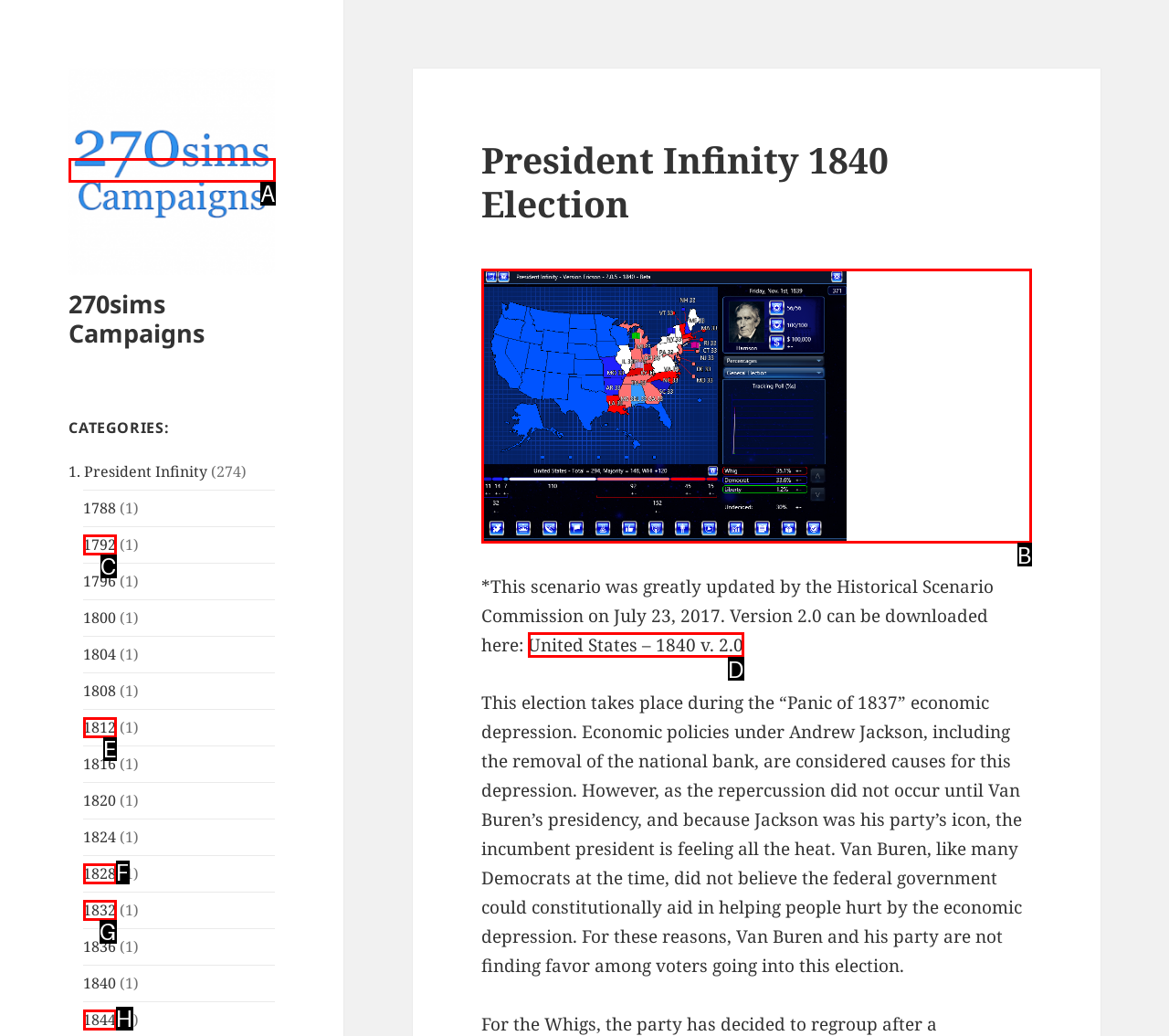Choose the option that best matches the element: 1844
Respond with the letter of the correct option.

H